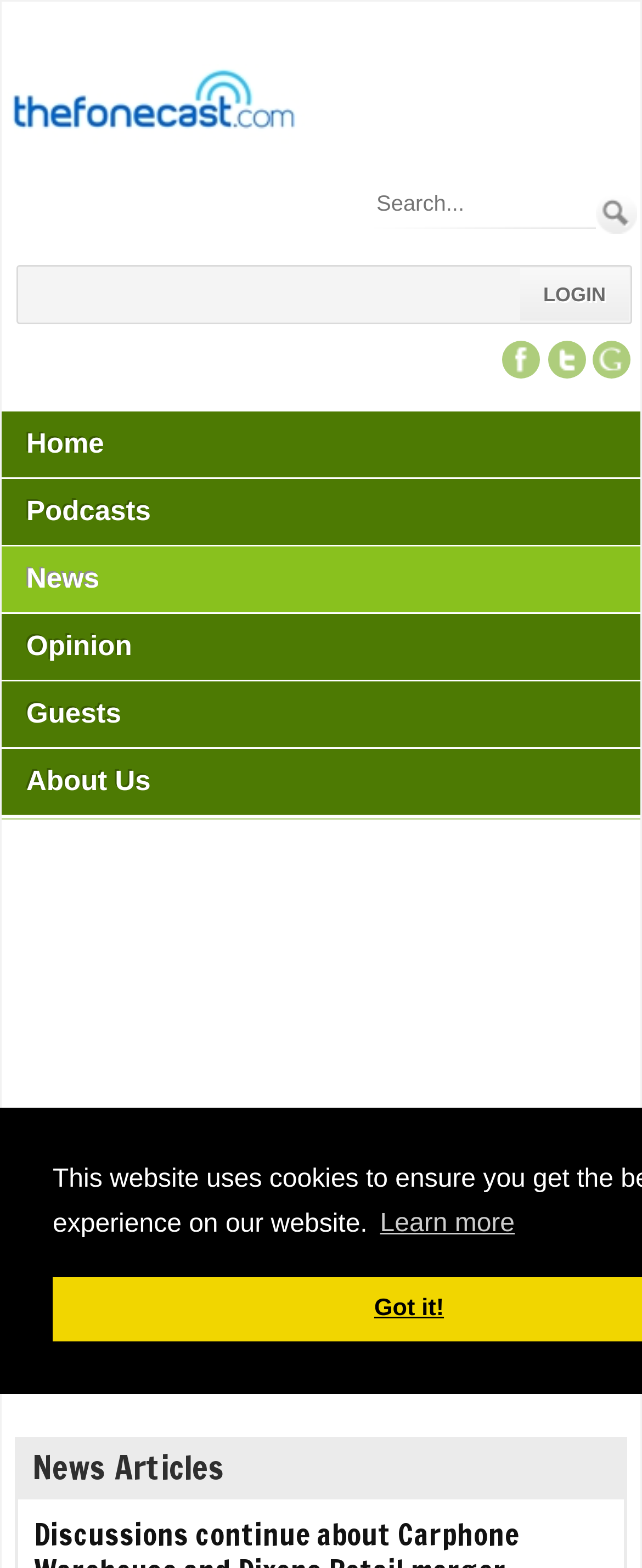Provide the bounding box coordinates of the area you need to click to execute the following instruction: "Visit ufabet website".

None